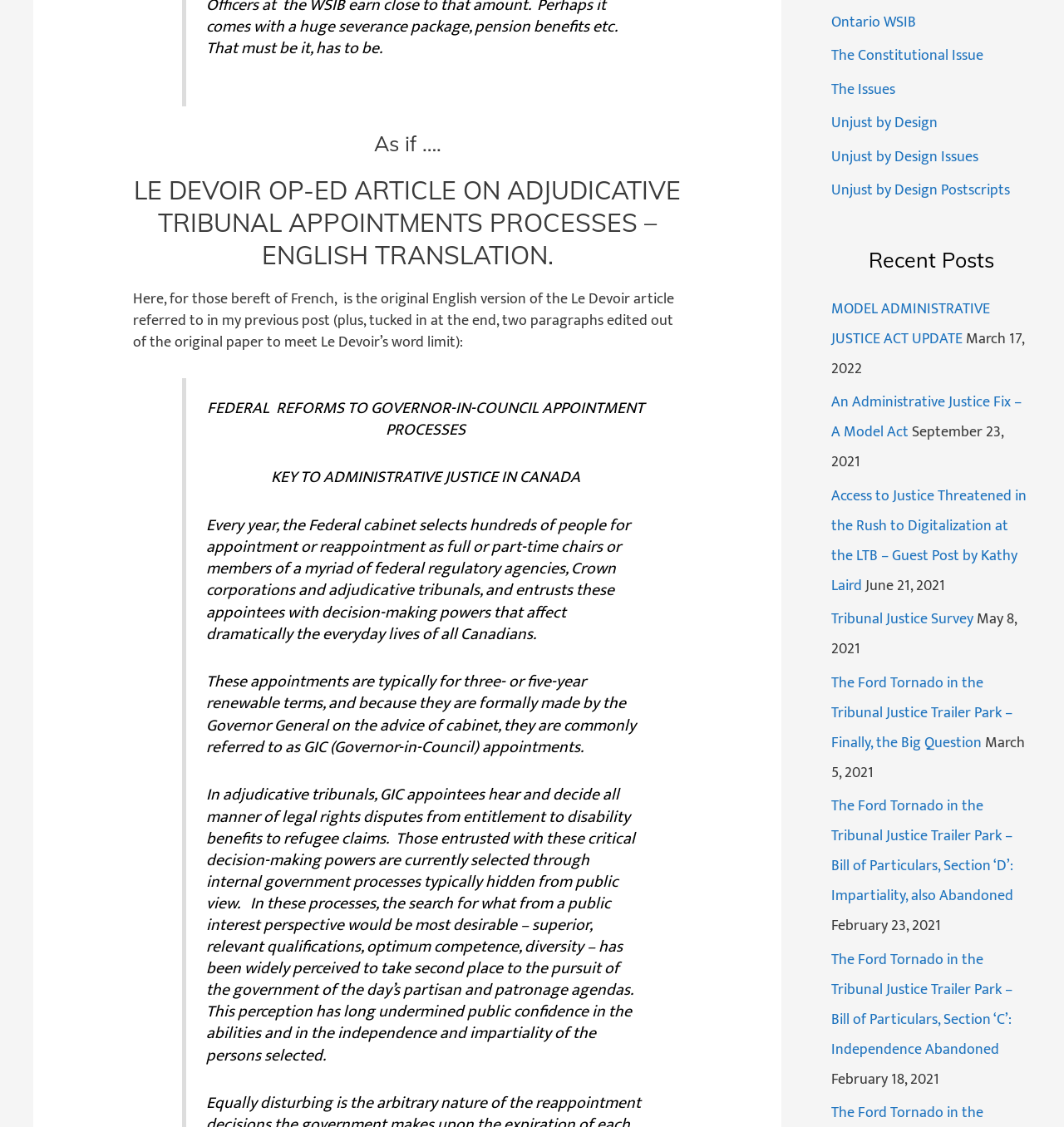Identify the bounding box for the UI element that is described as follows: "Ontario WSIB".

[0.781, 0.009, 0.861, 0.031]